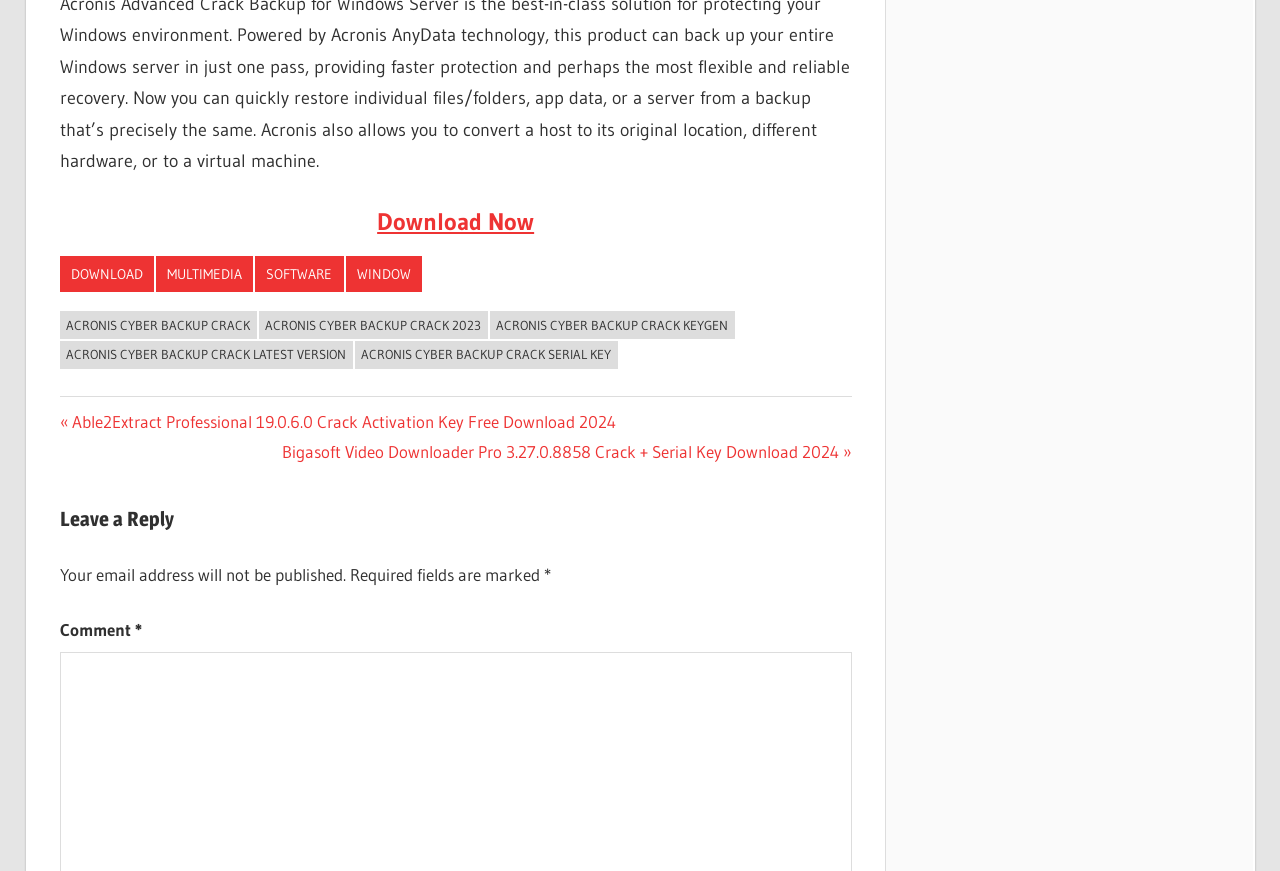Please find the bounding box coordinates of the clickable region needed to complete the following instruction: "View the 'Next Post'". The bounding box coordinates must consist of four float numbers between 0 and 1, i.e., [left, top, right, bottom].

[0.22, 0.507, 0.665, 0.531]